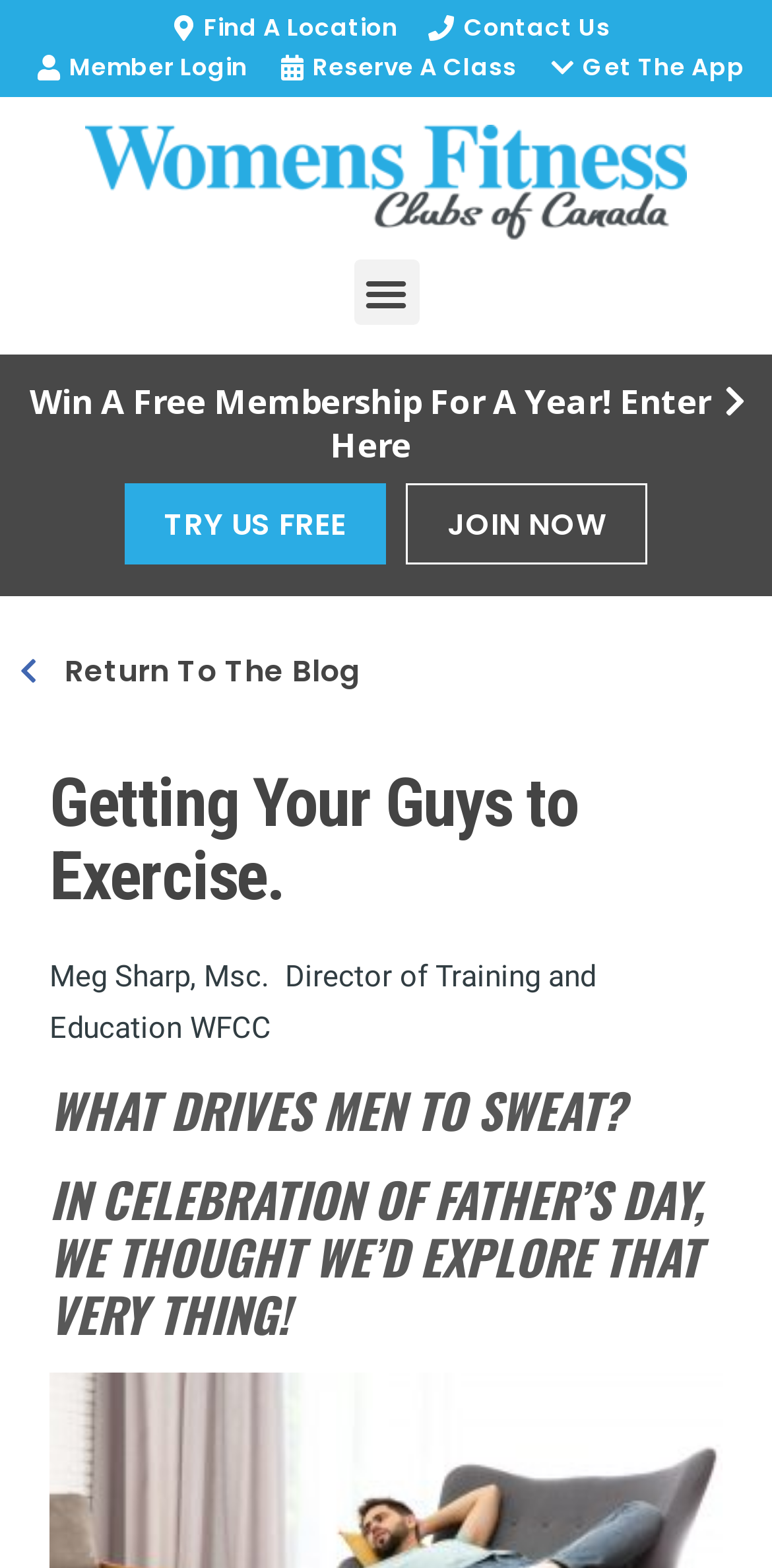Please locate the bounding box coordinates of the region I need to click to follow this instruction: "Click Find A Location".

[0.21, 0.005, 0.515, 0.031]